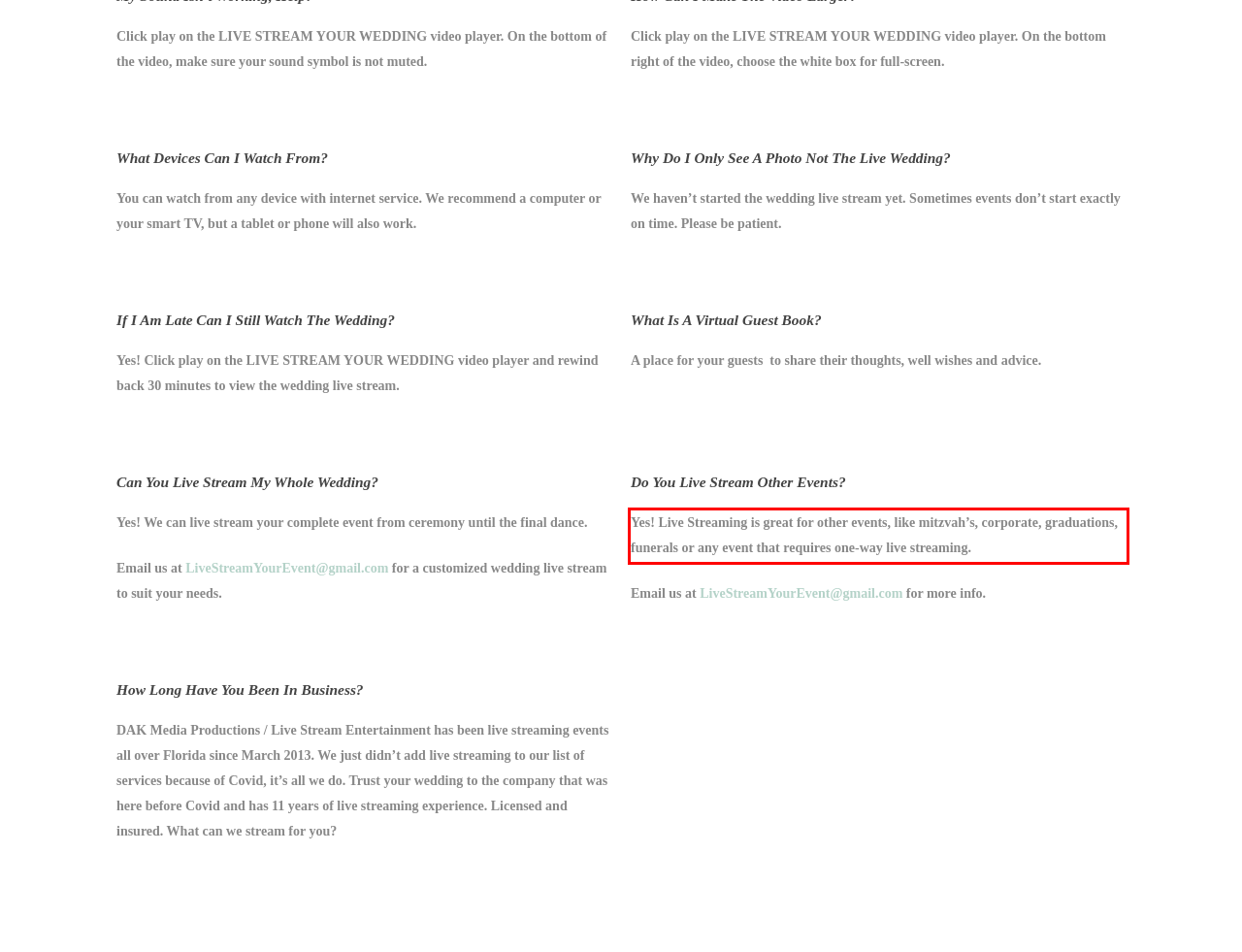Look at the screenshot of the webpage, locate the red rectangle bounding box, and generate the text content that it contains.

Yes! Live Streaming is great for other events, like mitzvah’s, corporate, graduations, funerals or any event that requires one-way live streaming.